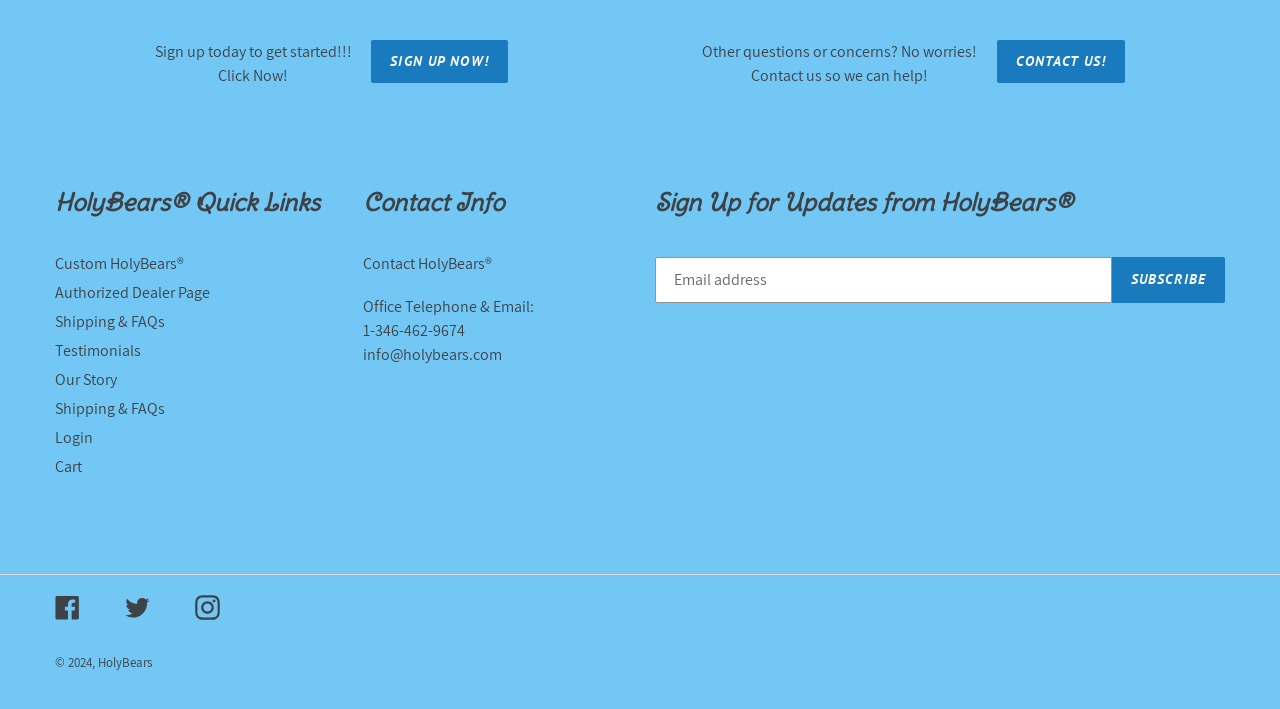Please locate the bounding box coordinates of the element that needs to be clicked to achieve the following instruction: "Contact us". The coordinates should be four float numbers between 0 and 1, i.e., [left, top, right, bottom].

[0.779, 0.056, 0.879, 0.116]